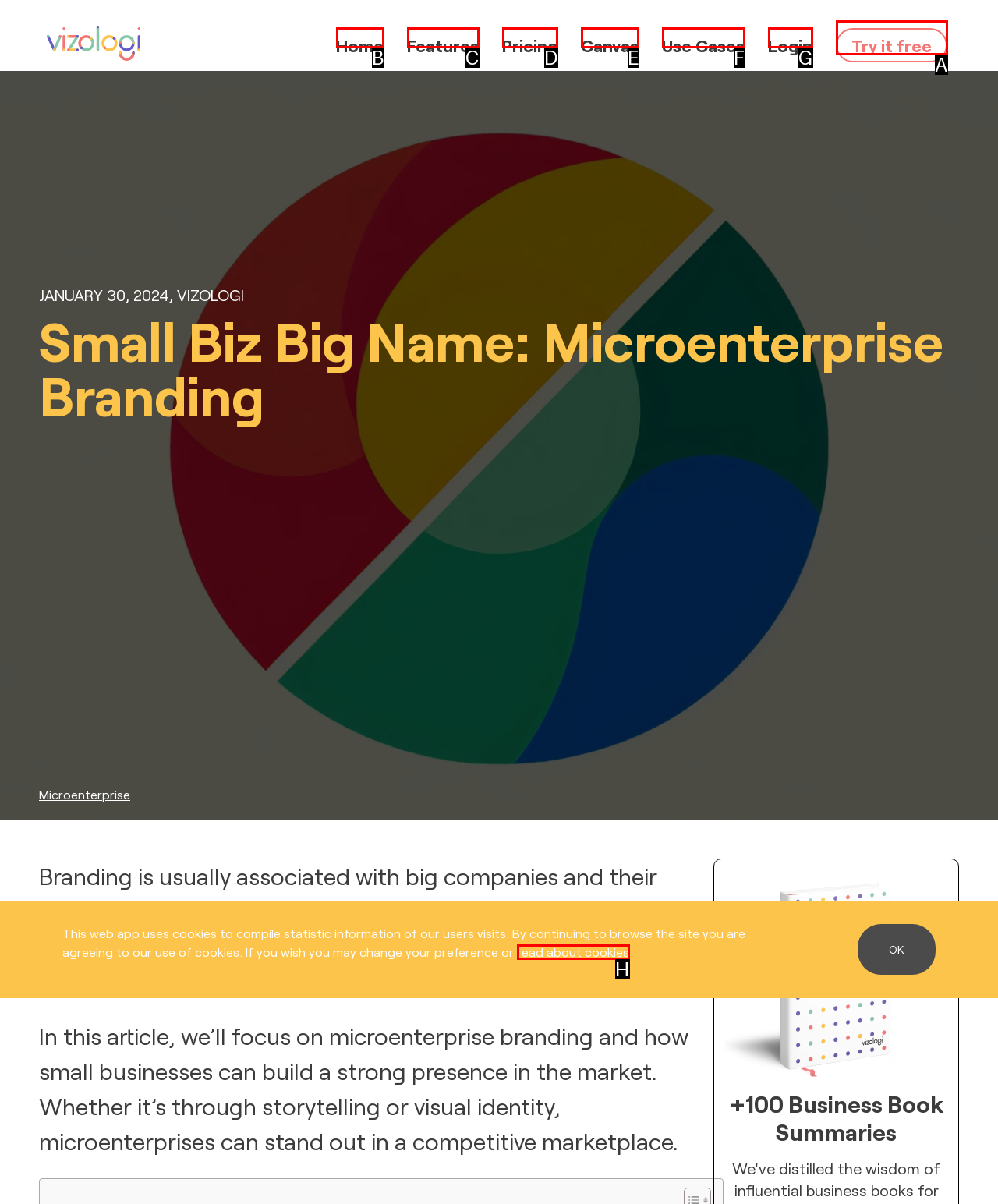Identify the option that corresponds to: Canvas
Respond with the corresponding letter from the choices provided.

E